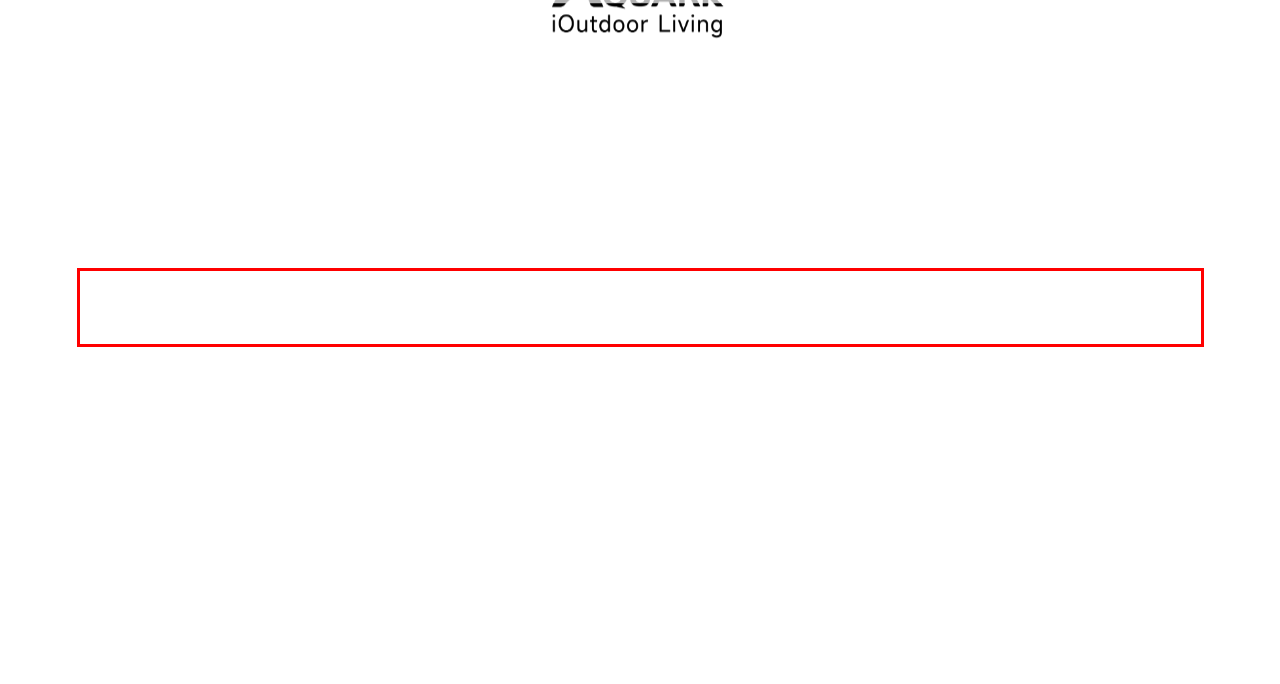The screenshot you have been given contains a UI element surrounded by a red rectangle. Use OCR to read and extract the text inside this red rectangle.

The Piscine Global Europe exhibition has always been a window into leading-edge technologies of pool industry. As the inverter pool heat pump manufacturer who first proposed iOutdoor Living concept, Aquark attracted lots of visitors and sparked many onsite discussions with its latest industry-first iOutdoor innovations.